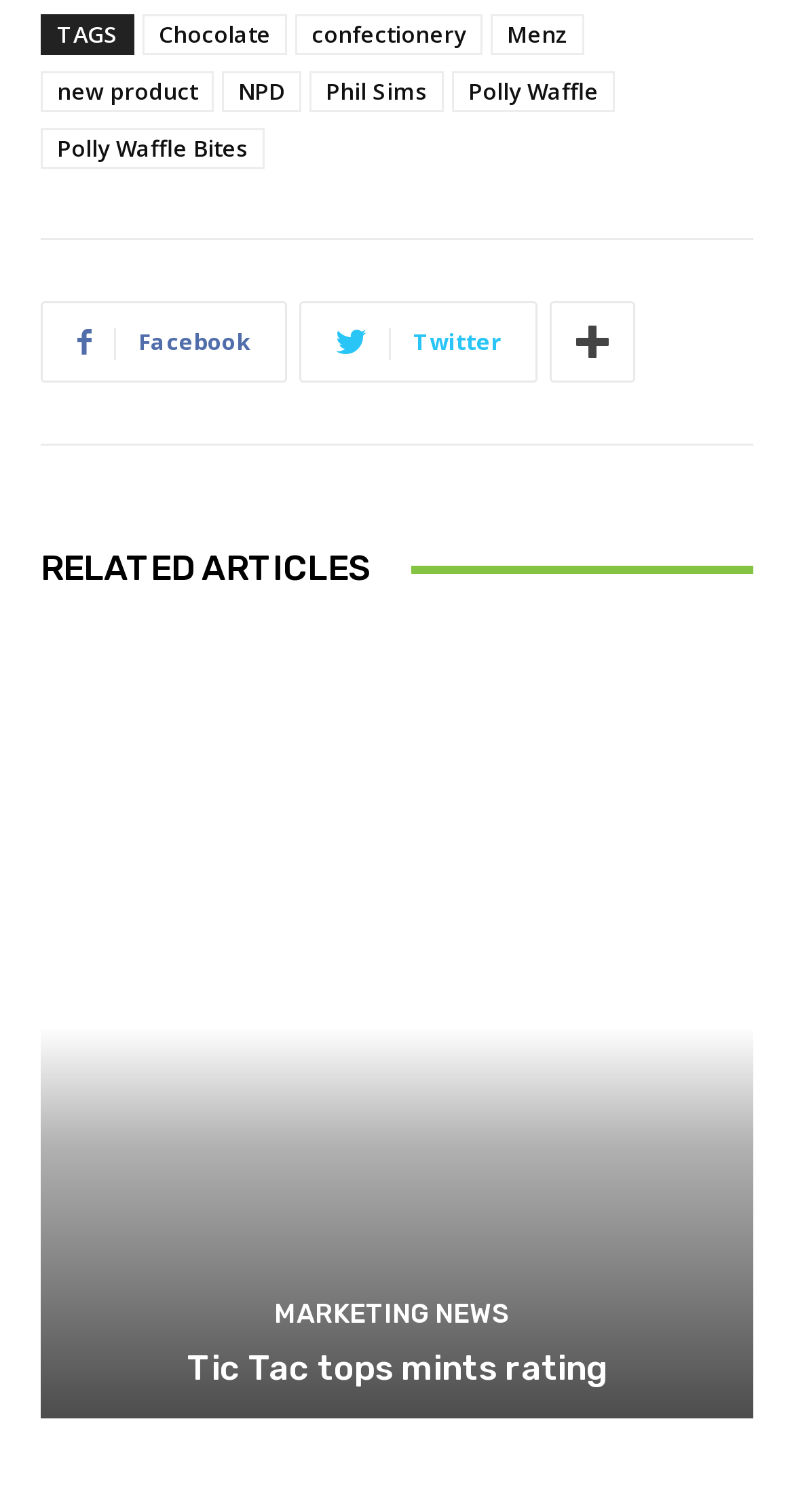What is the category of the article 'Tic Tac tops mints rating'?
Give a one-word or short phrase answer based on the image.

MARKETING NEWS